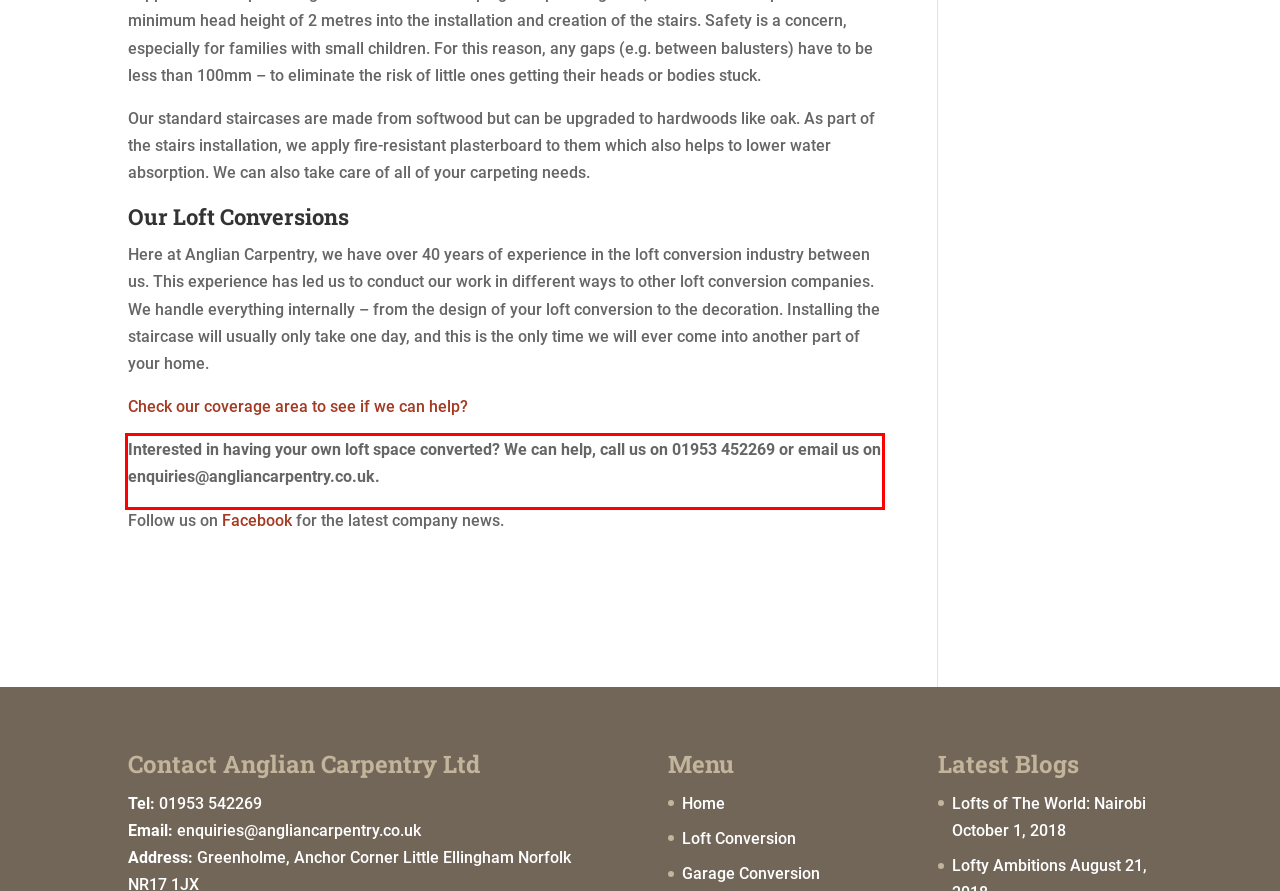Given the screenshot of the webpage, identify the red bounding box, and recognize the text content inside that red bounding box.

Interested in having your own loft space converted? We can help, call us on 01953 452269 or email us on enquiries@angliancarpentry.co.uk.